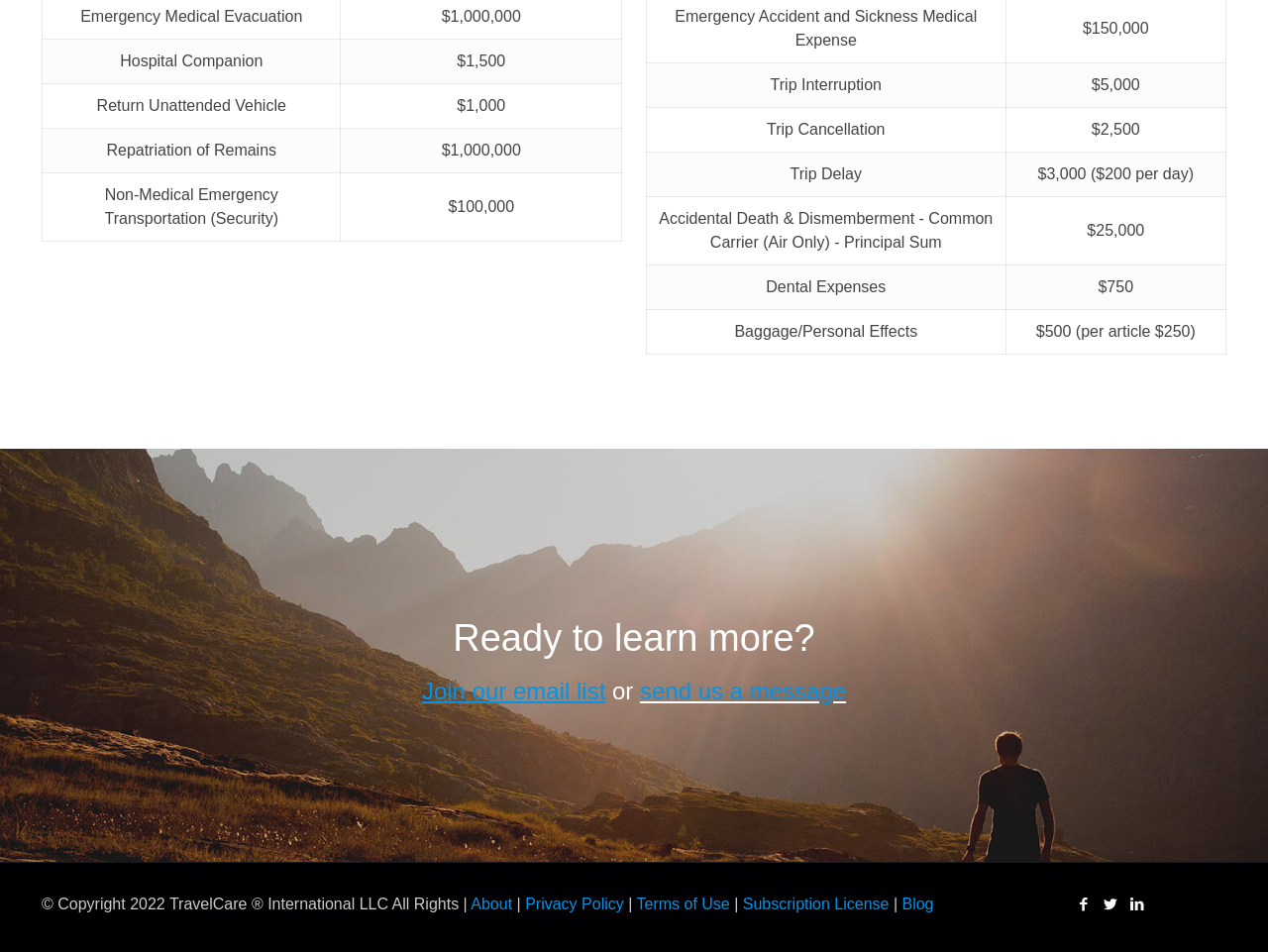Please identify the bounding box coordinates of the element's region that I should click in order to complete the following instruction: "Click 'Join our email list'". The bounding box coordinates consist of four float numbers between 0 and 1, i.e., [left, top, right, bottom].

[0.333, 0.712, 0.478, 0.74]